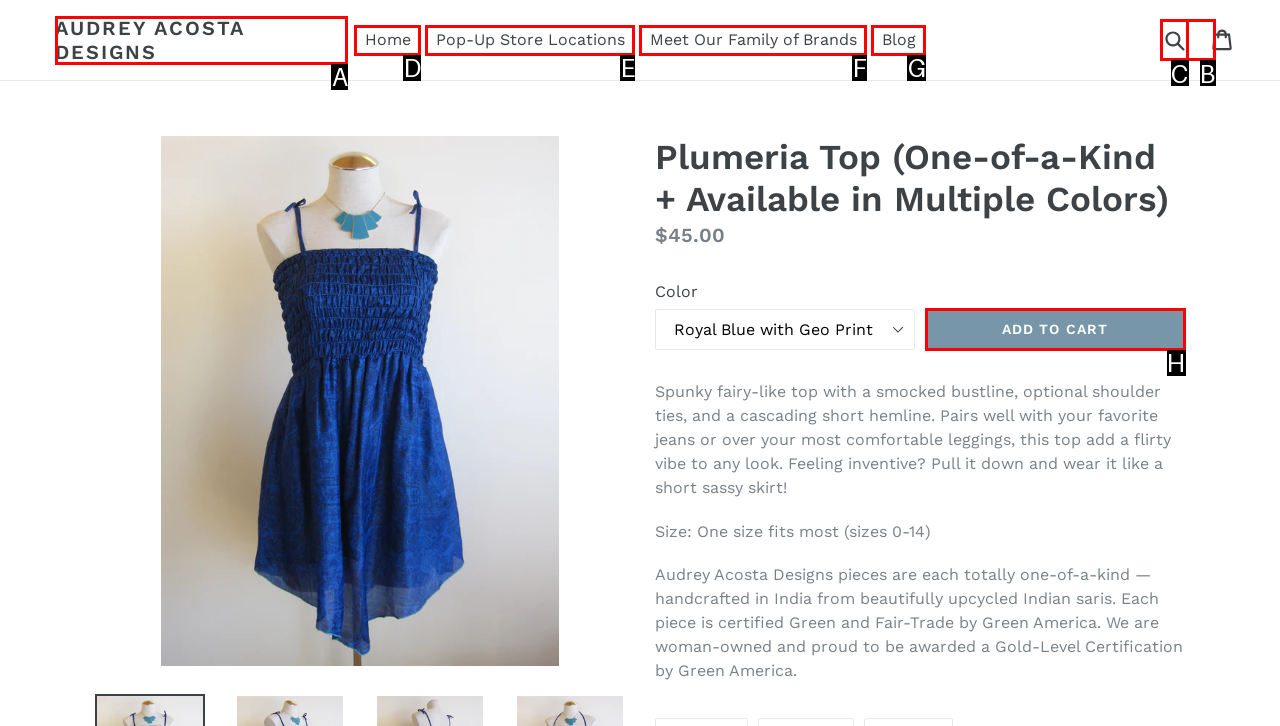Select the HTML element that corresponds to the description: Meet Our Family of Brands. Reply with the letter of the correct option.

F